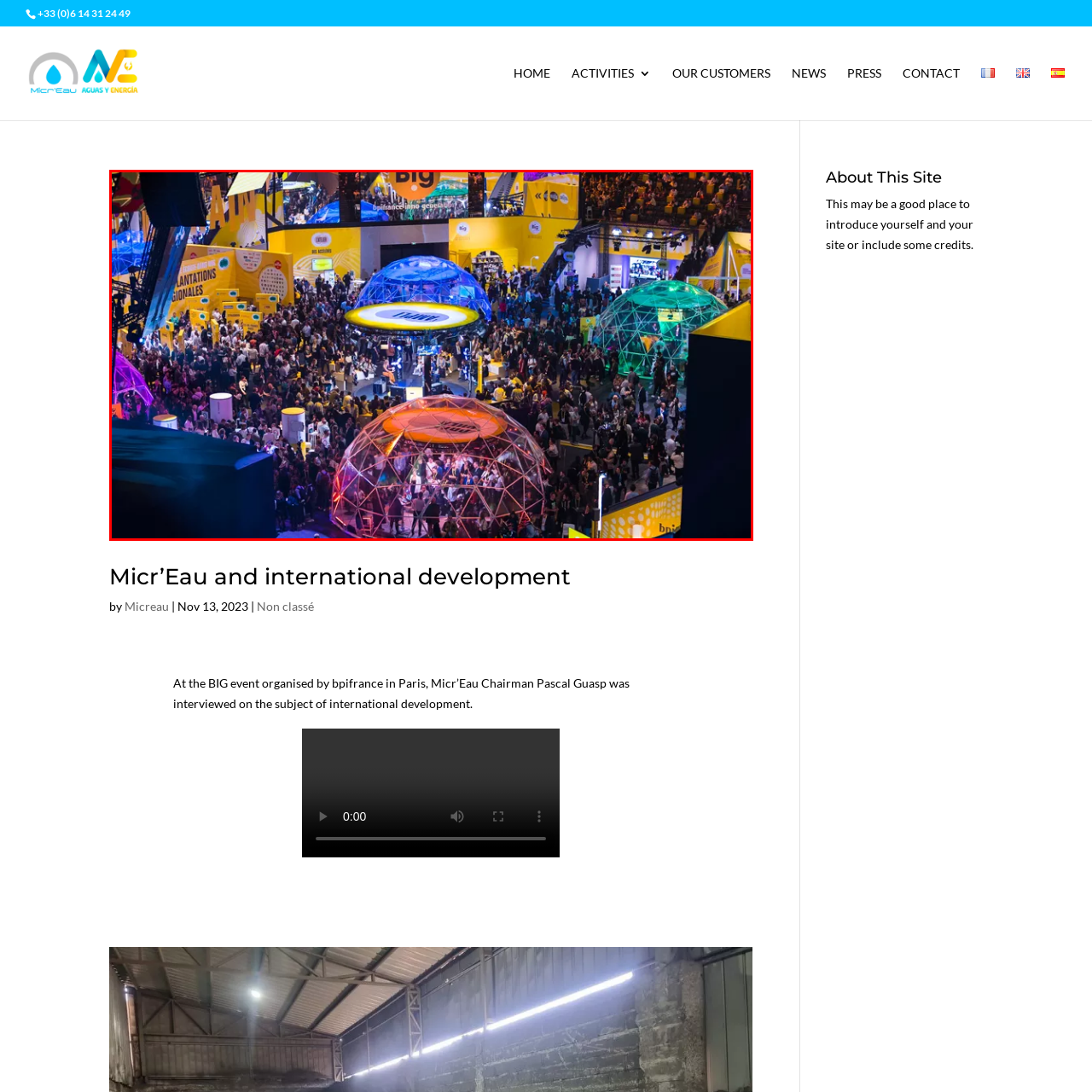Offer a detailed description of the content within the red-framed image.

The image captures a vibrant and bustling scene from a large event, likely related to innovation or technology, given the modern setup. In the foreground, several colorful geodesic domes in shades of pink, blue, and green are strategically positioned amidst a sea of attendees, all engaged in conversation and networking. The atmosphere is electric, indicative of a gathering filled with enthusiasm and collaboration. 

Above, banners and signage in bright yellow and black create a striking contrast, promoting the event's theme. The setting is lively, with people moving around various interactive stations, possibly showcasing new products or ideas. This dynamic environment is further enhanced by a large circular installation in the center, likely serving a central function, such as a presentation or demonstration area. Overall, the image conveys a sense of community and innovation, characteristic of a significant event in today's competitive landscape.